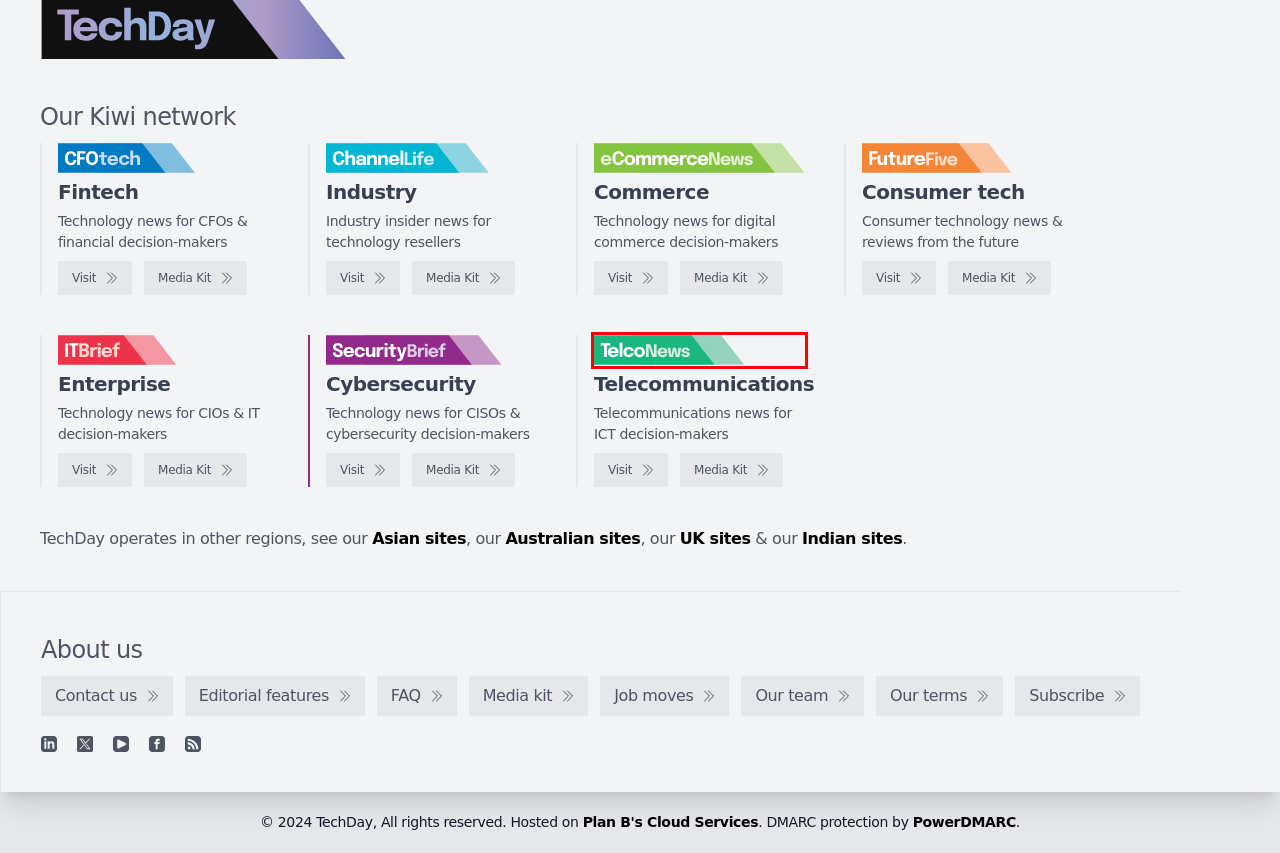You are given a webpage screenshot where a red bounding box highlights an element. Determine the most fitting webpage description for the new page that loads after clicking the element within the red bounding box. Here are the candidates:
A. IT Brief New Zealand - Technology news for CIOs & IT decision-makers
B. ChannelLife New Zealand - Media kit
C. Free DMARC Analyzer | DMARC Monitoring Service
D. FutureFive New Zealand - Media kit
E. IT Brief New Zealand - Media kit
F. Join our mailing list
G. TelcoNews New Zealand - Media kit
H. TelcoNews New Zealand - Telecommunications news for ICT decision-makers

H